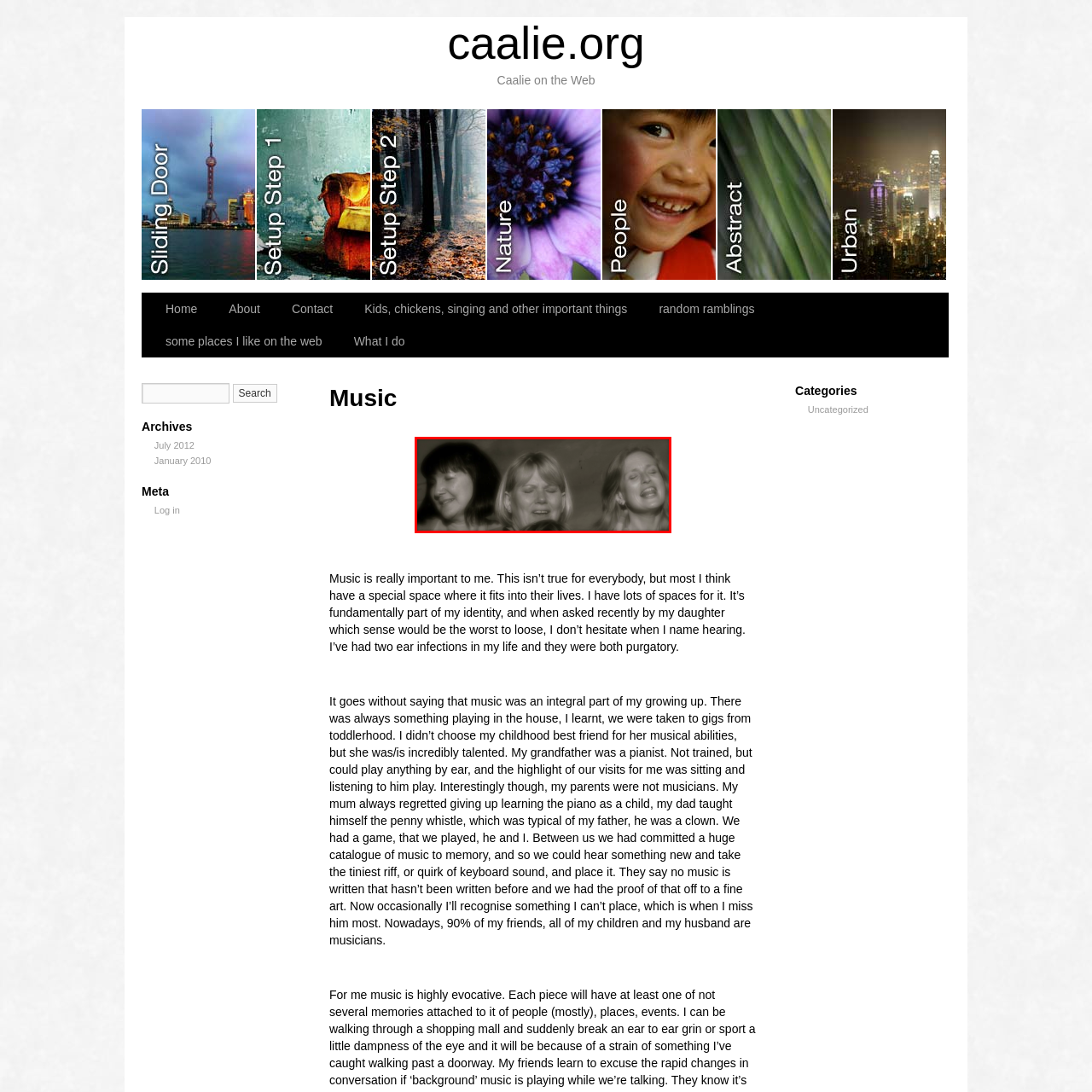Write a detailed description of the image enclosed in the red-bordered box.

The image captures a close-up montage of three women appearing to be deeply immersed in music, showcasing the profound emotional connection often associated with musical experiences. Each woman's expression reflects a sense of joy and bliss, with eyes closed and smiles suggesting a moment of shared happiness or nostalgia. Their hairstyles vary, with noticeable differences in hair color and length, adding to the diverse representation of individuals who share a love for music. The monochromatic tone enhances the sense of warmth and sentimentality, emphasizing the timelessness of their interaction with music. This visual representation aligns well with the accompanying text on the webpage, which speaks to the integral role of music in personal identity and life experiences.